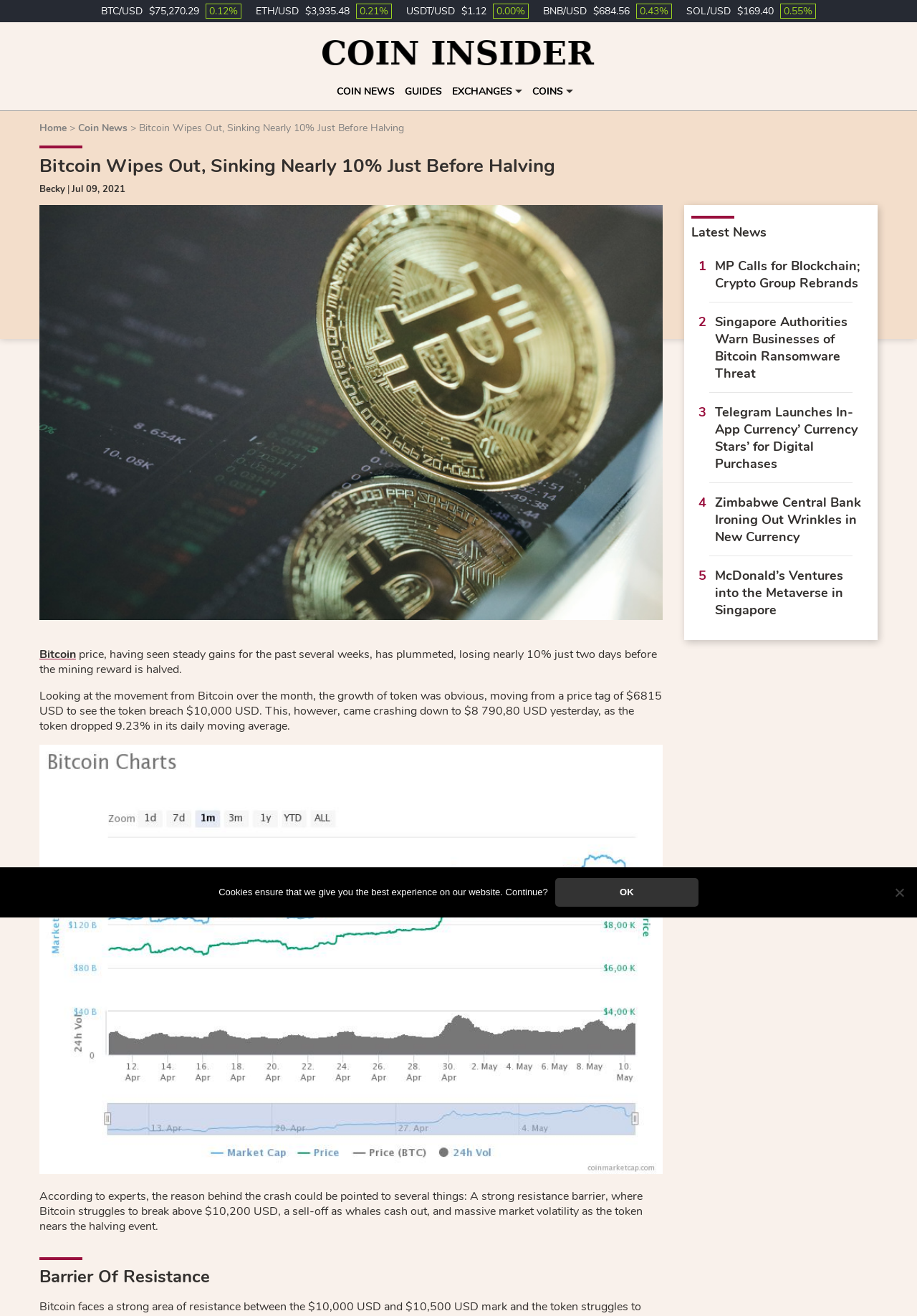What is the name of the website?
Using the information presented in the image, please offer a detailed response to the question.

I found the answer by looking at the image with the text 'Coin Insider' which is located at the top of the webpage, indicating the name of the website.